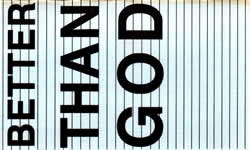Detail all significant aspects of the image you see.

The image features the bold text "BETTER THAN GOD," which is prominently displayed in a striking font. It utilizes a vertical striped background, enhancing its visual impact. This graphic is associated with the Ack-Ack music label, known for its unique and eclectic selections in vinyl and cassette releases. The image represents the single titled "Better Than God," which is part of a compilation that may include various artists, capturing the essence of post-punk and alternative music. This visual plays a significant role in the branding for the record, drawing attention and hinting at the creative themes found in the music itself.